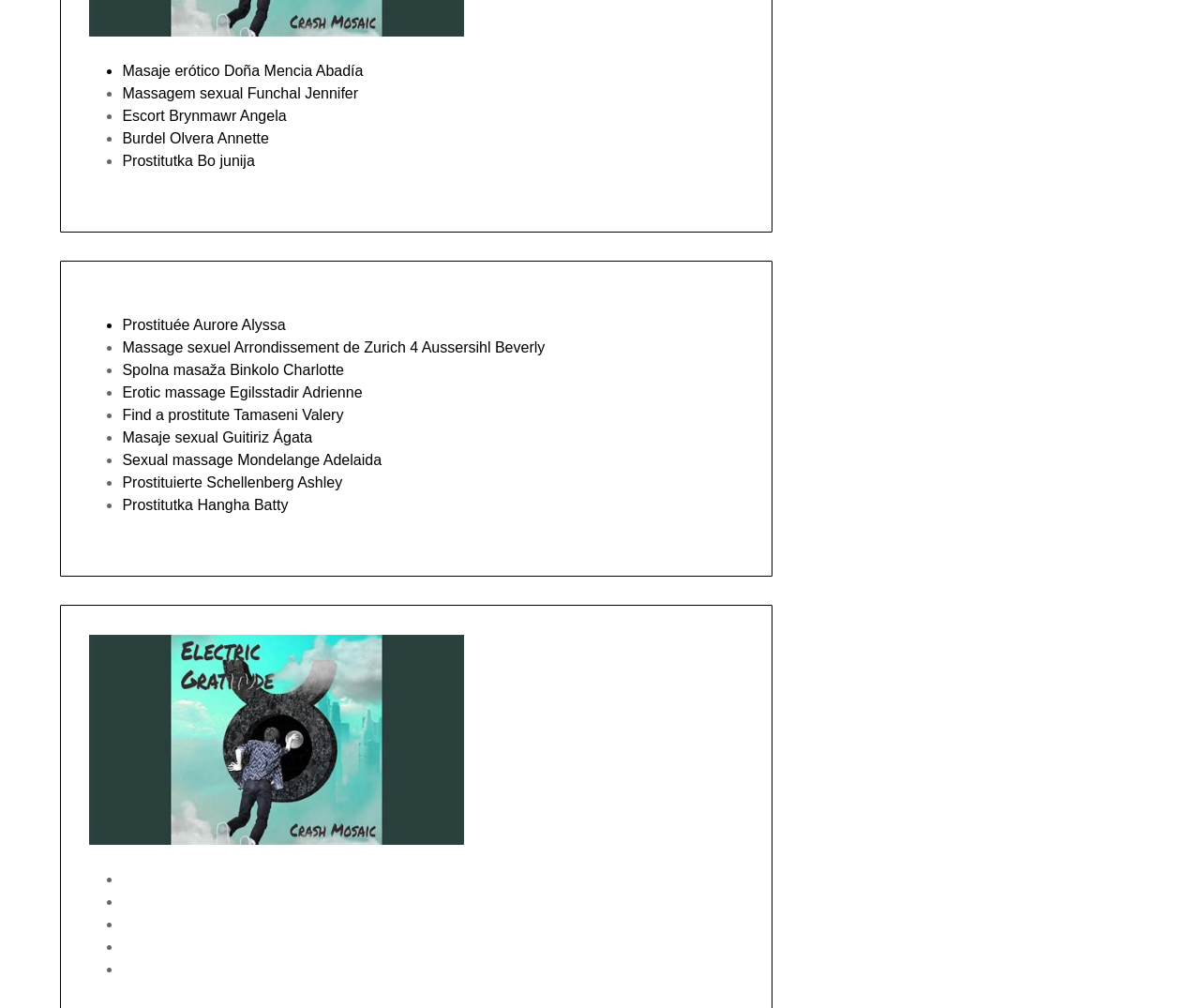Please identify the coordinates of the bounding box that should be clicked to fulfill this instruction: "Click on the link 'Masaje erótico Doña Mencia Abadía'".

[0.102, 0.059, 0.612, 0.082]